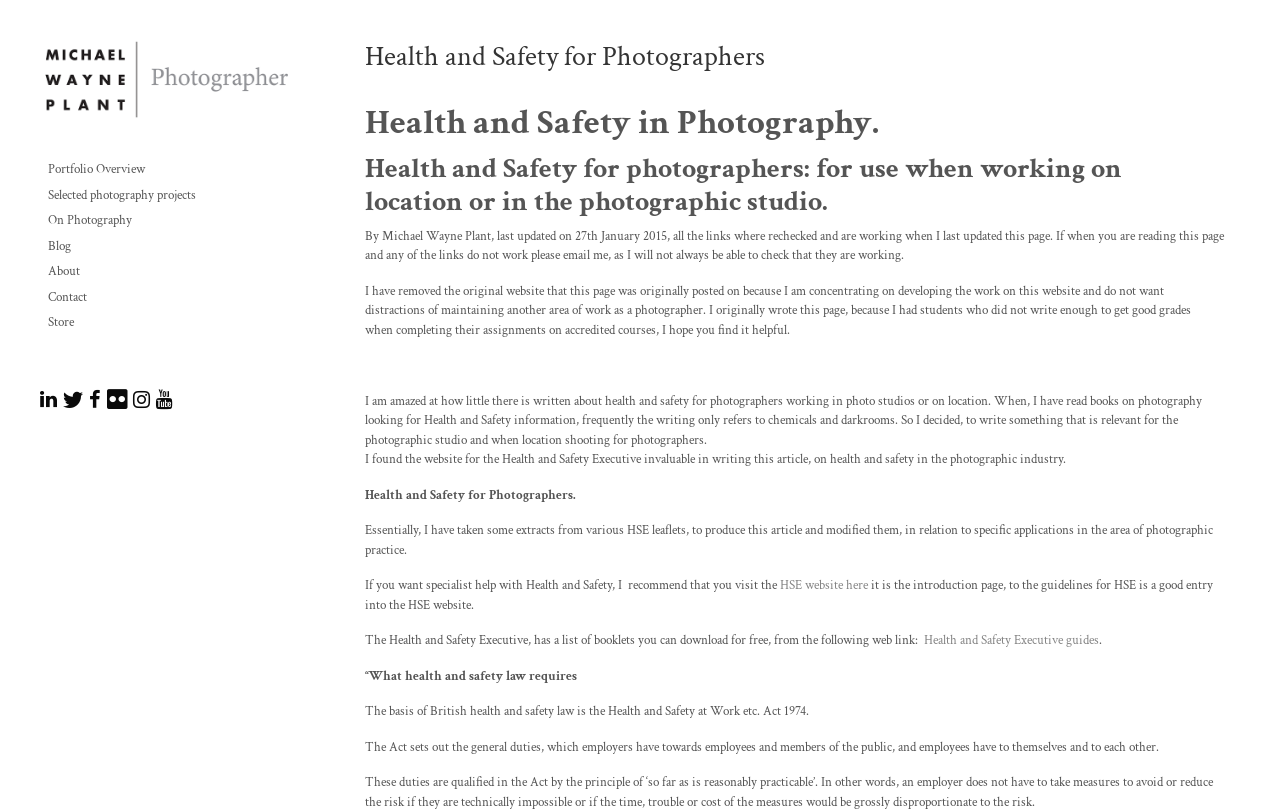Find and indicate the bounding box coordinates of the region you should select to follow the given instruction: "Check the About page".

[0.031, 0.319, 0.242, 0.351]